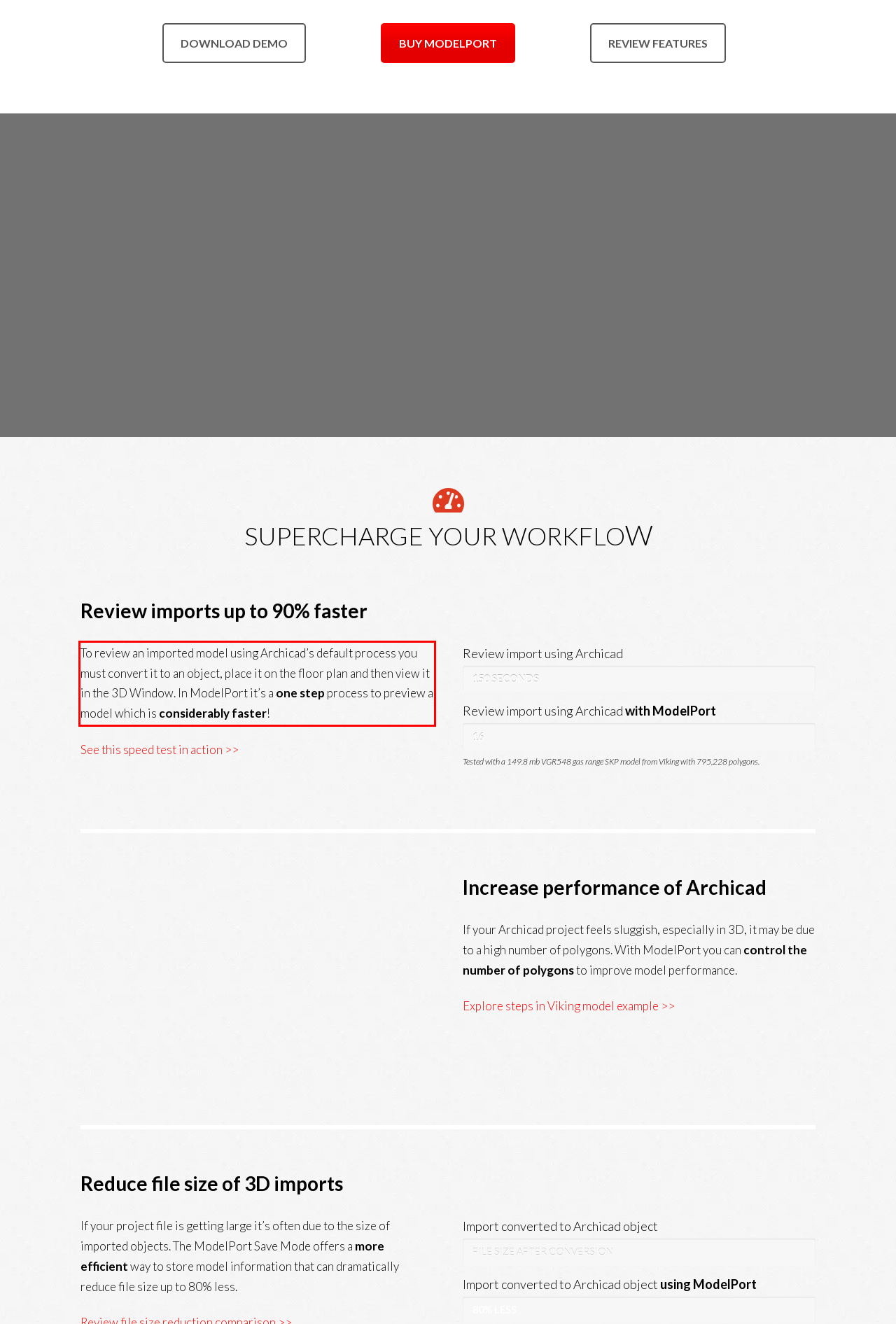With the given screenshot of a webpage, locate the red rectangle bounding box and extract the text content using OCR.

To review an imported model using Archicad’s default process you must convert it to an object, place it on the floor plan and then view it in the 3D Window. In ModelPort it’s a one step process to preview a model which is considerably faster!